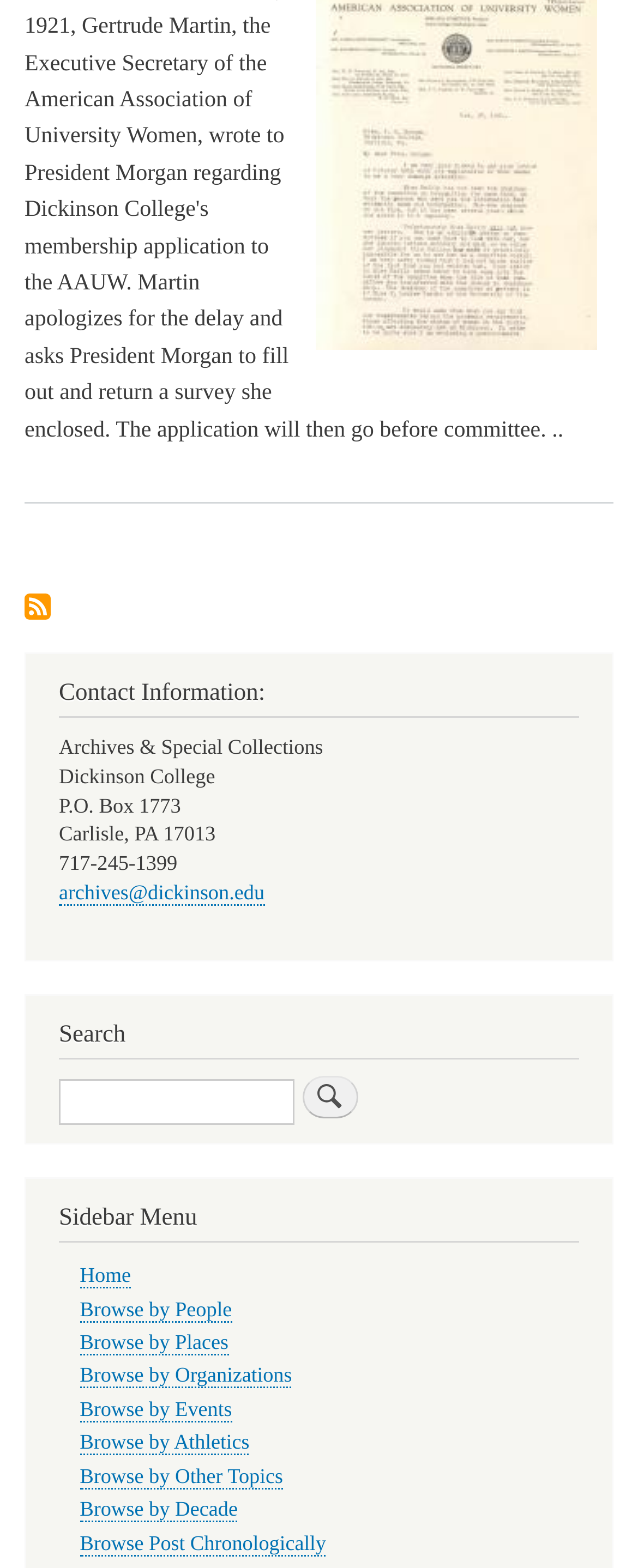Find the bounding box coordinates of the area that needs to be clicked in order to achieve the following instruction: "Search for archives". The coordinates should be specified as four float numbers between 0 and 1, i.e., [left, top, right, bottom].

[0.038, 0.634, 0.962, 0.729]